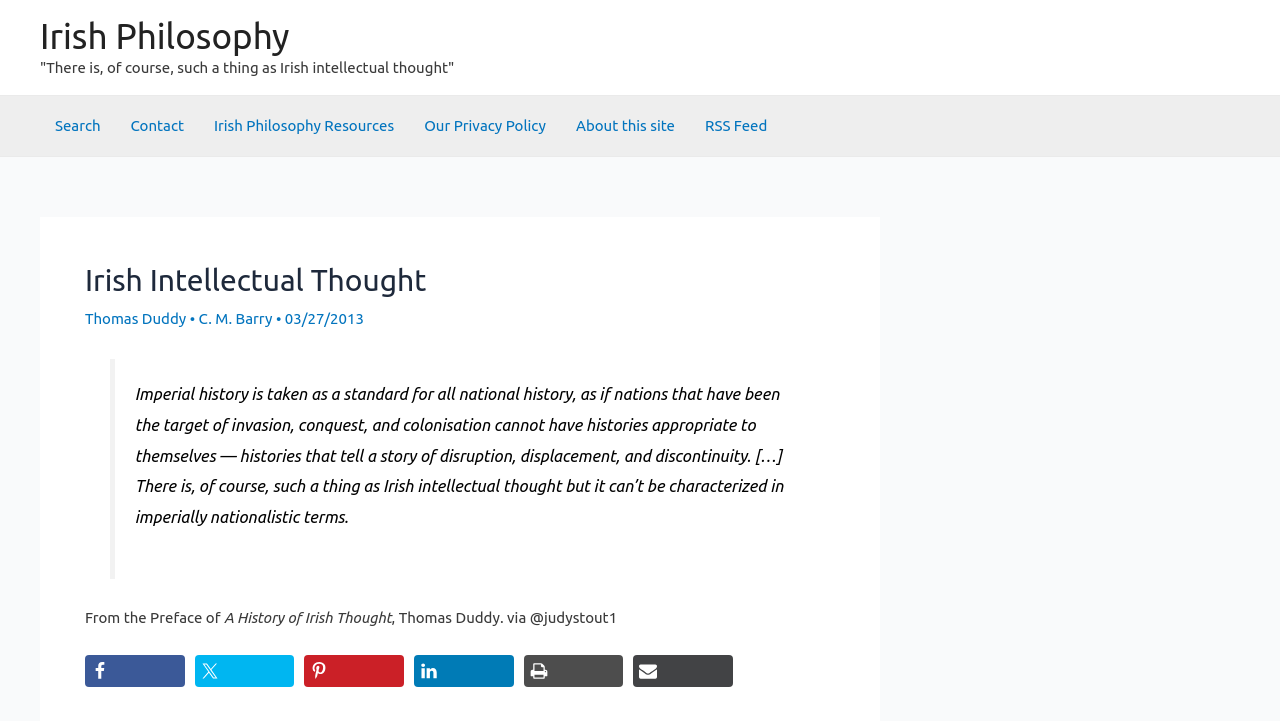How many links are available in the navigation section?
Give a detailed explanation using the information visible in the image.

I found the answer by looking at the navigation section of the webpage, where there are several links. There are links to Search, Contact, Irish Philosophy Resources, Our Privacy Policy, About this site, and RSS Feed, which means there are 6 links available in the navigation section.